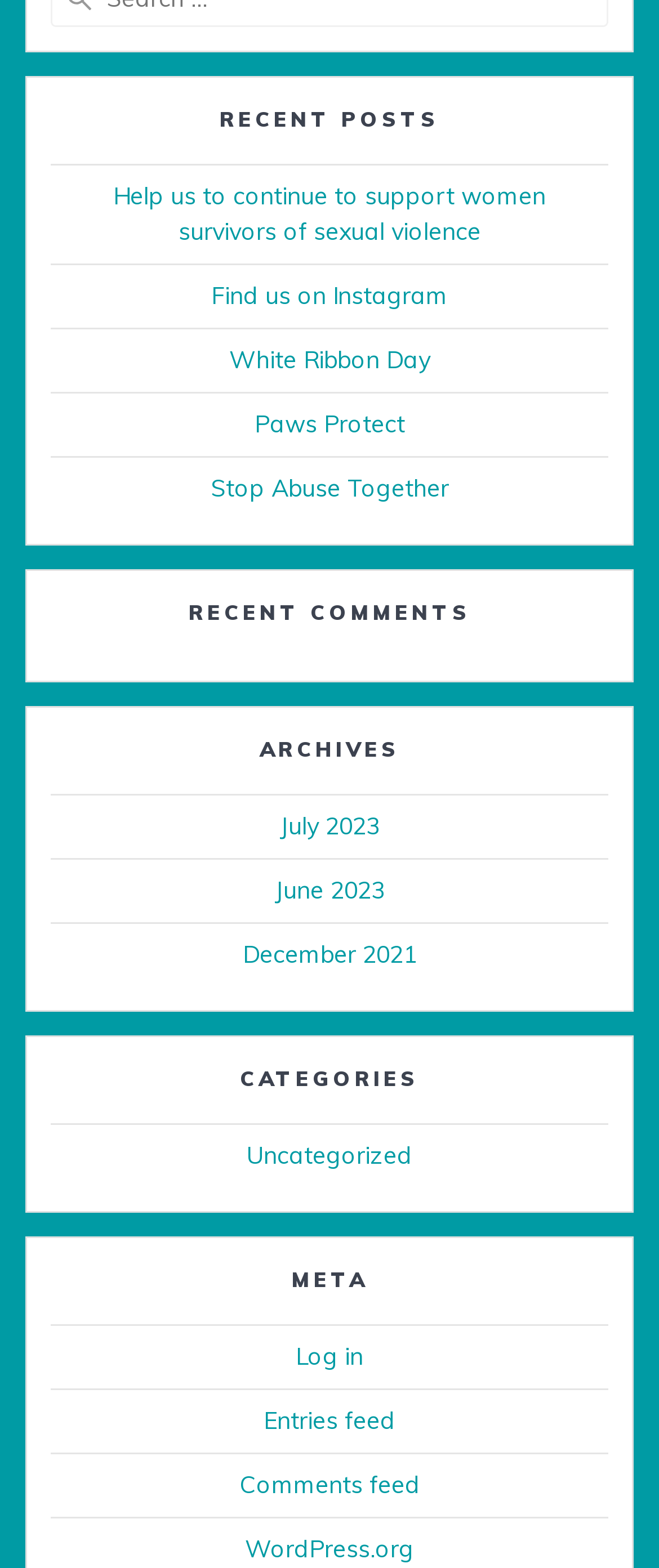Locate the bounding box coordinates of the clickable area needed to fulfill the instruction: "Log in".

[0.449, 0.856, 0.551, 0.875]